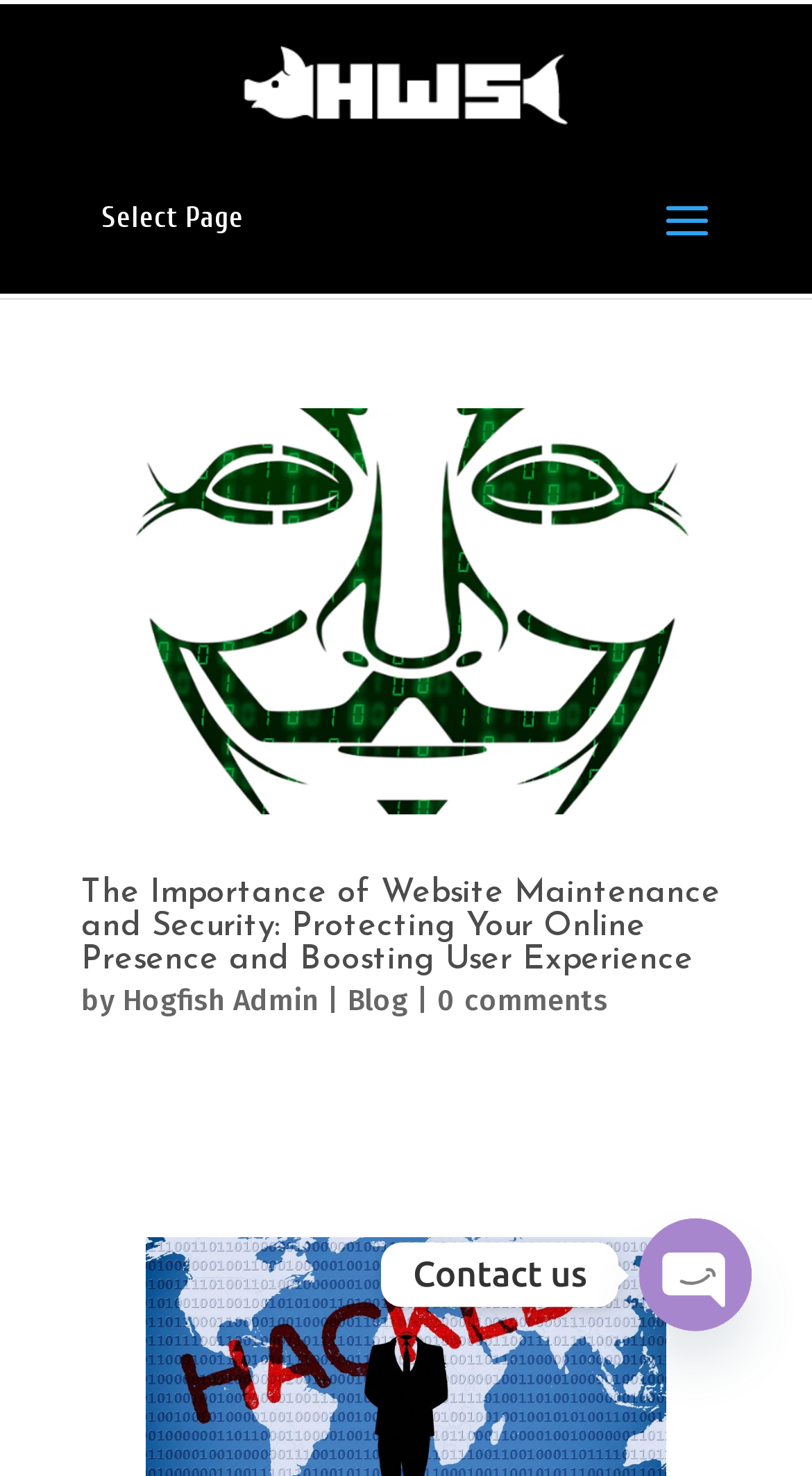Provide the bounding box coordinates of the HTML element this sentence describes: "Blog". The bounding box coordinates consist of four float numbers between 0 and 1, i.e., [left, top, right, bottom].

[0.428, 0.666, 0.503, 0.69]